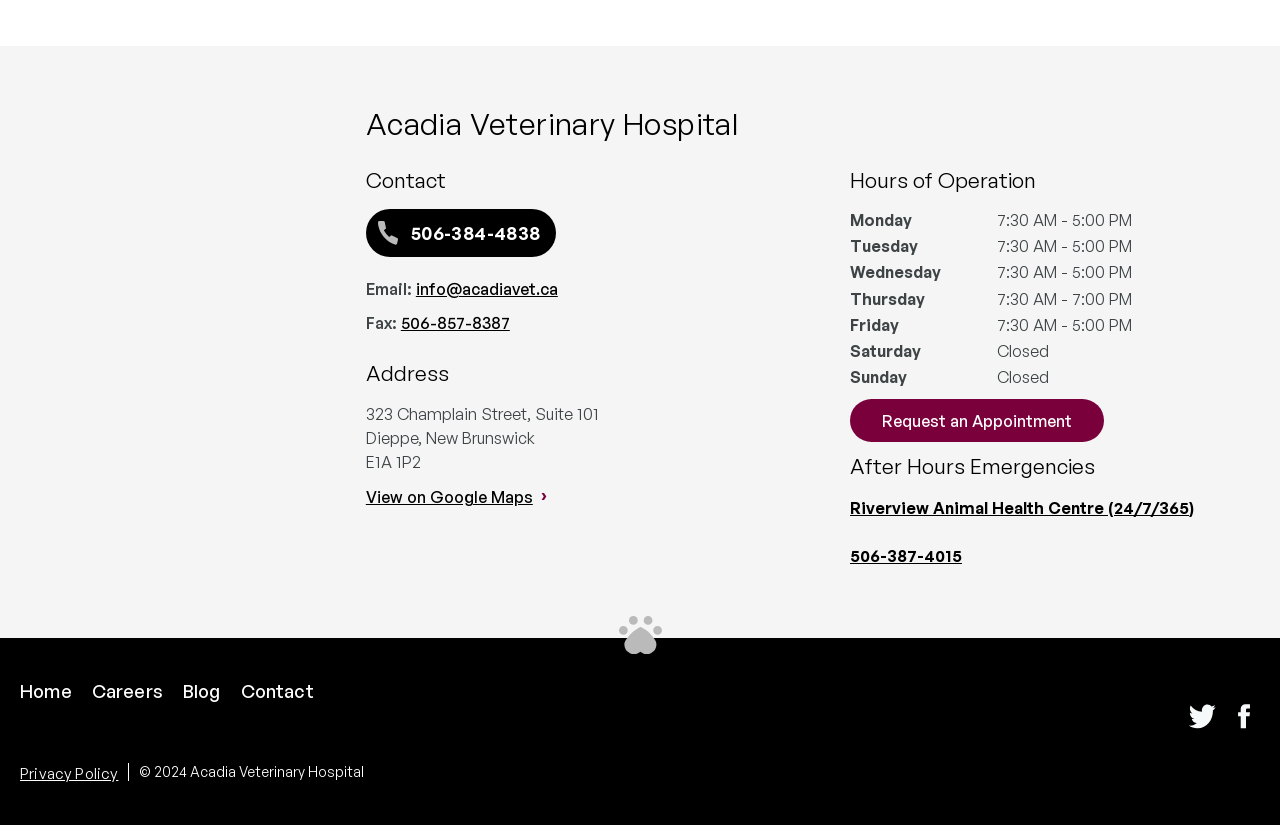Please find the bounding box coordinates of the clickable region needed to complete the following instruction: "Send an email to the hospital". The bounding box coordinates must consist of four float numbers between 0 and 1, i.e., [left, top, right, bottom].

[0.325, 0.338, 0.436, 0.362]